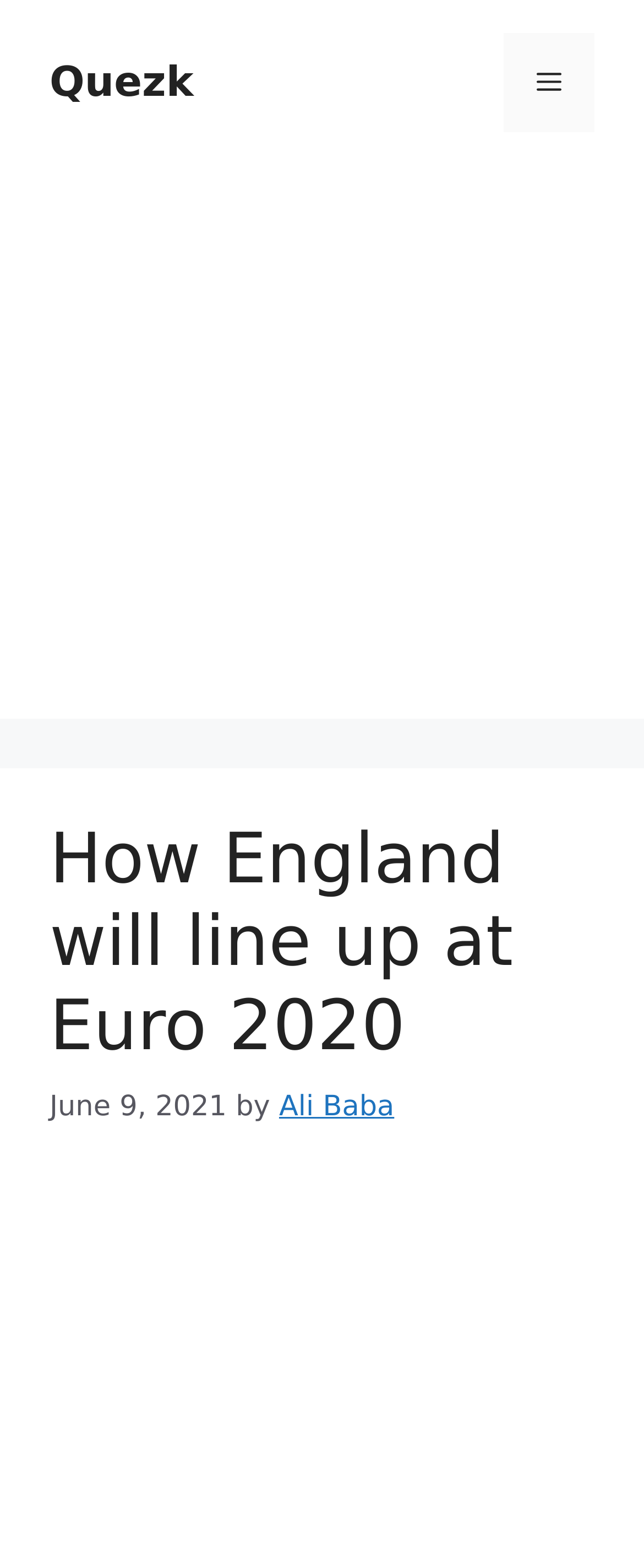Please extract the webpage's main title and generate its text content.

How England will line up at Euro 2020